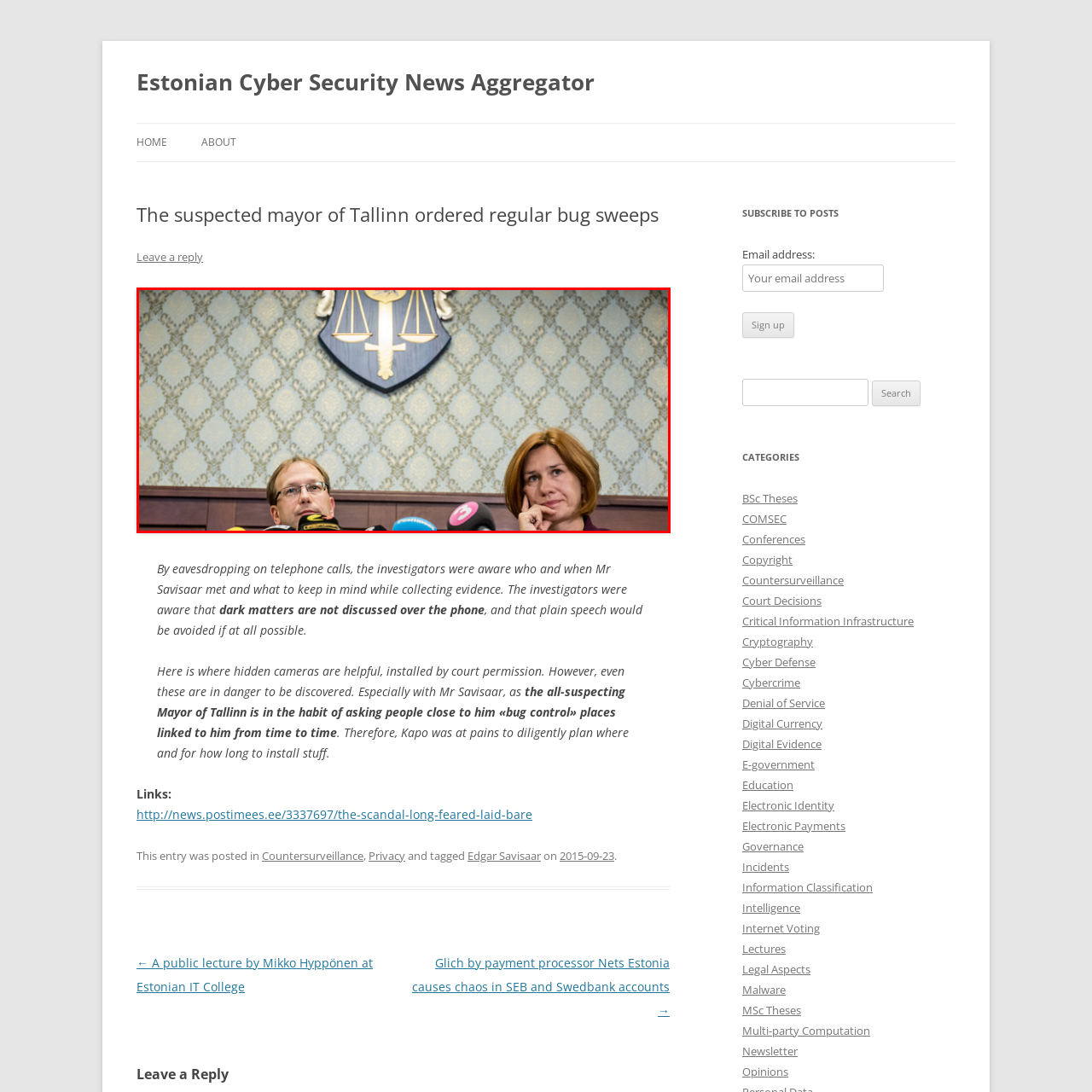Offer an in-depth caption for the image content enclosed by the red border.

In this image, two individuals sit at a press conference, positioned in front of a backdrop featuring a coat of arms that symbolizes justice, adorned with a pair of scales. The setting appears formal and is characterized by a decorative wallpaper that adds an air of authority and tradition. The male figure on the left appears to be speaking or answering questions, while the female figure on the right exhibits a thoughtful expression, possibly contemplating the matter at hand. Several microphones, representing various media outlets, are situated in front of them, indicating that this is an important media event, likely addressing significant issues regarding governance or legal matters in Tallinn. The ambiance suggests a critical moment in a public discourse, with the coat of arms underscoring the themes of law and order central to their discussion.